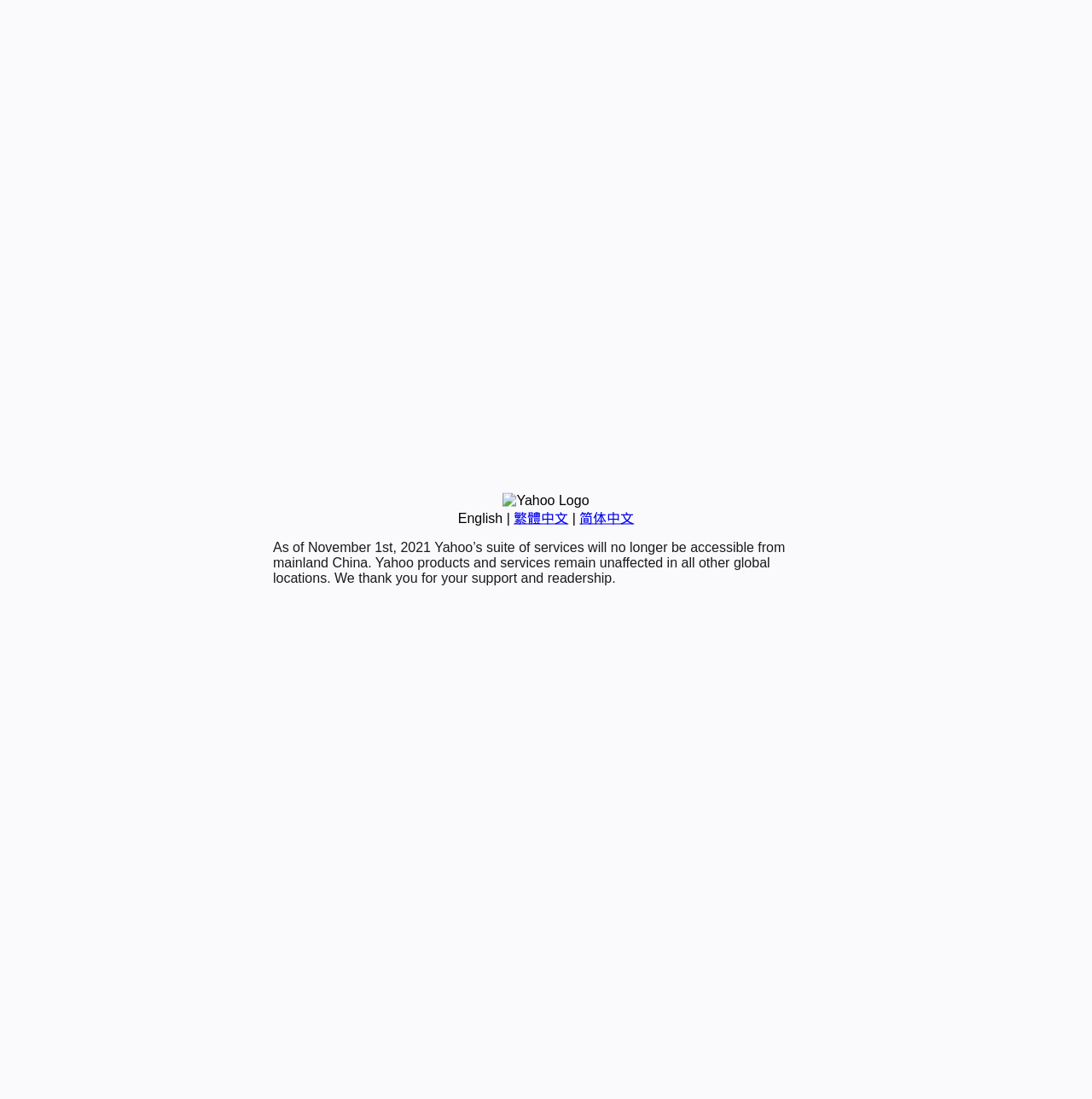Please determine the bounding box coordinates for the UI element described here. Use the format (top-left x, top-left y, bottom-right x, bottom-right y) with values bounded between 0 and 1: Mail Us: sales@zorbingballz.com

None